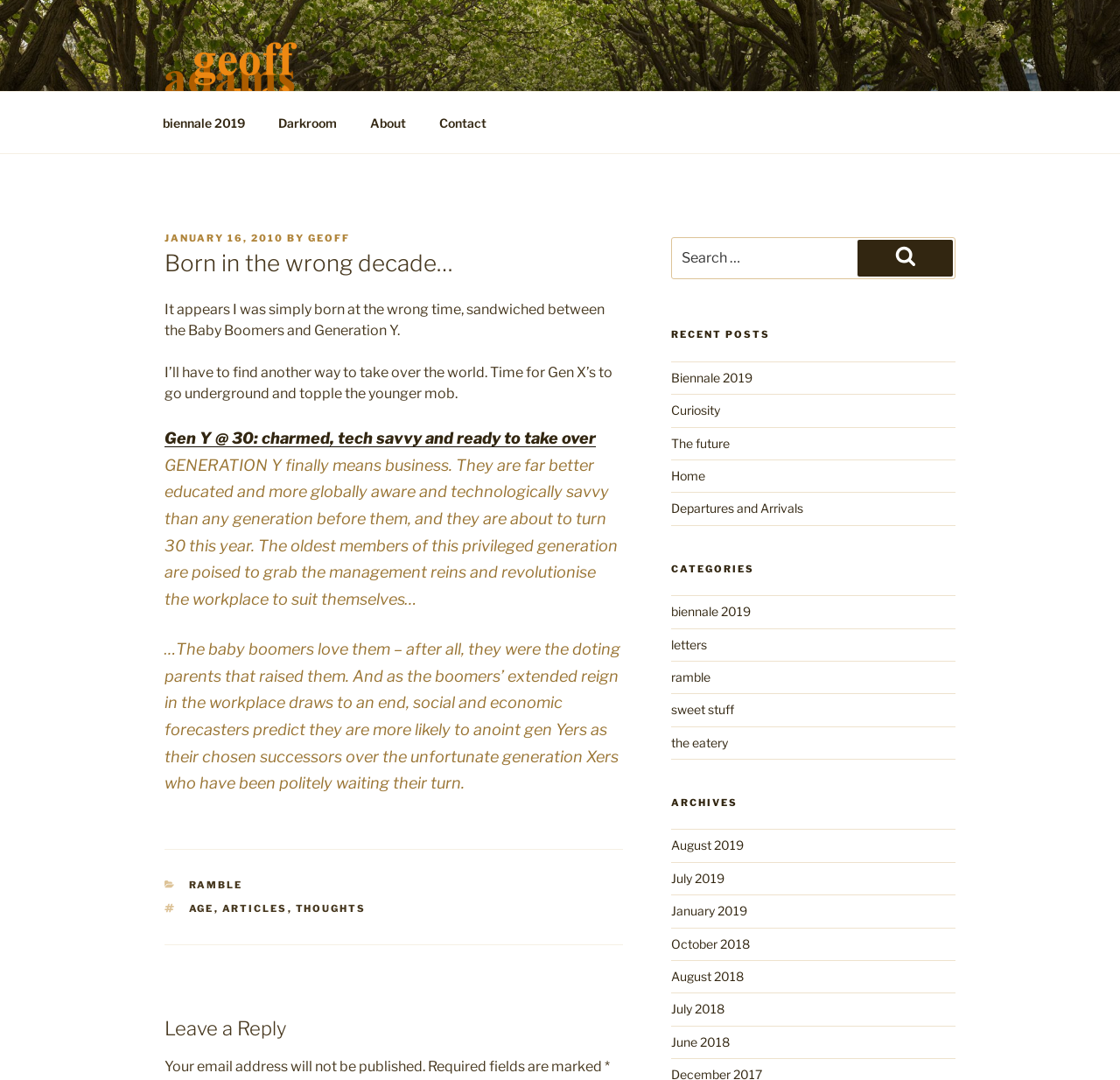What is the topic of the article?
Answer the question with a detailed and thorough explanation.

The article discusses the author's feelings about being part of Generation X, sandwiched between Baby Boomers and Generation Y.